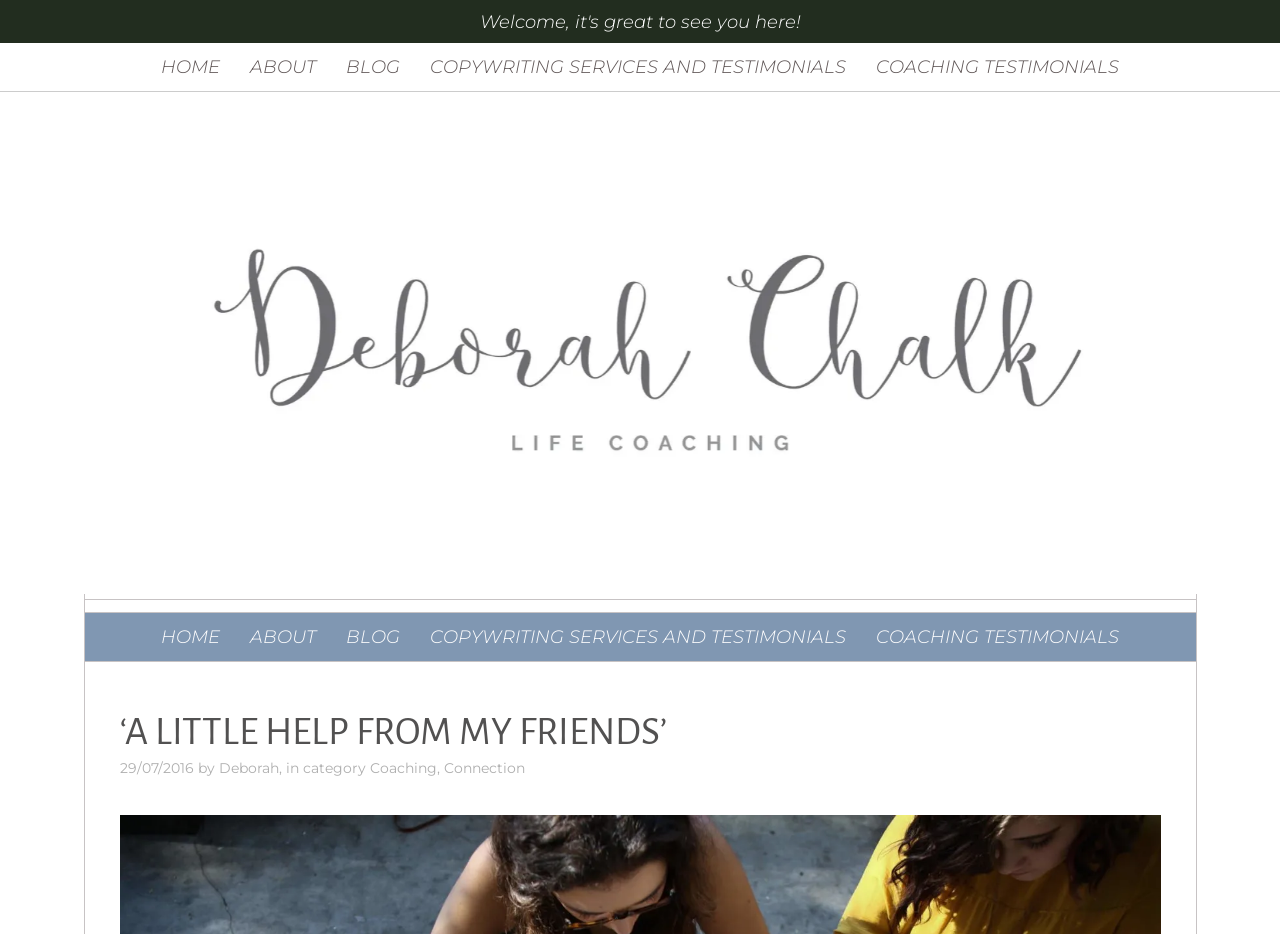Bounding box coordinates are specified in the format (top-left x, top-left y, bottom-right x, bottom-right y). All values are floating point numbers bounded between 0 and 1. Please provide the bounding box coordinate of the region this sentence describes: Deborah

[0.171, 0.812, 0.218, 0.831]